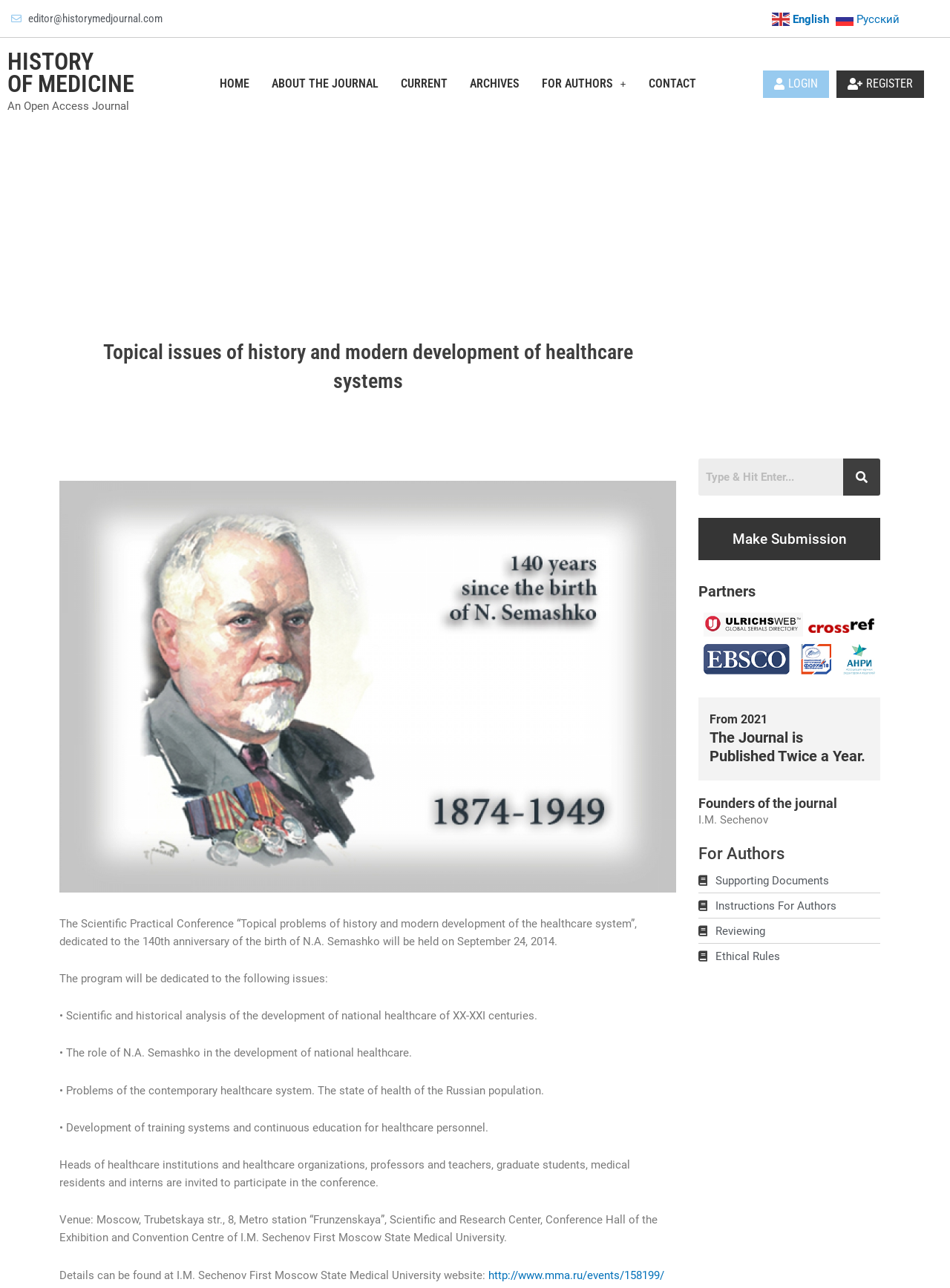Please provide a short answer using a single word or phrase for the question:
How often is the journal published?

Twice a year